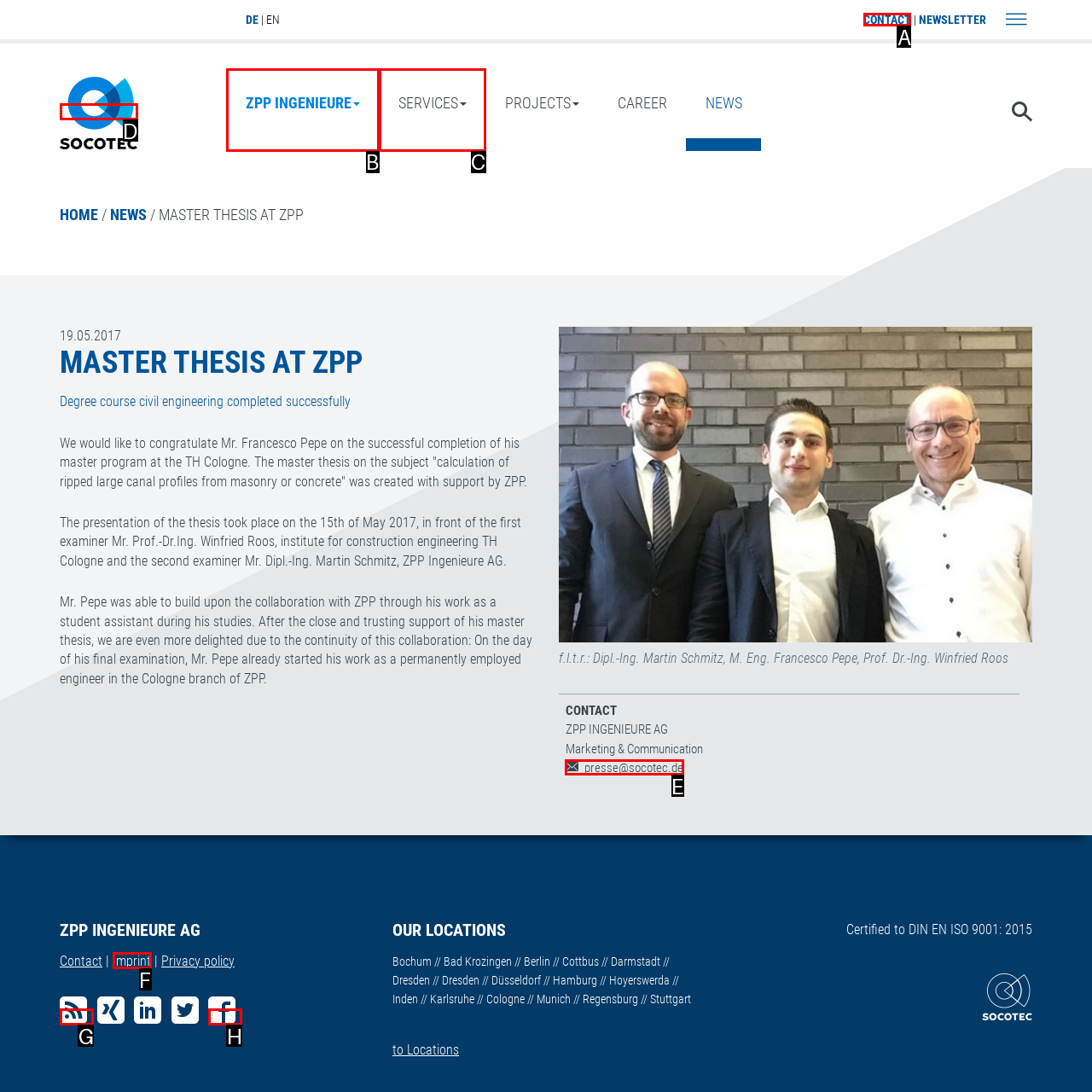Identify the letter of the UI element you need to select to accomplish the task: Contact ZPP Ingenieure.
Respond with the option's letter from the given choices directly.

A